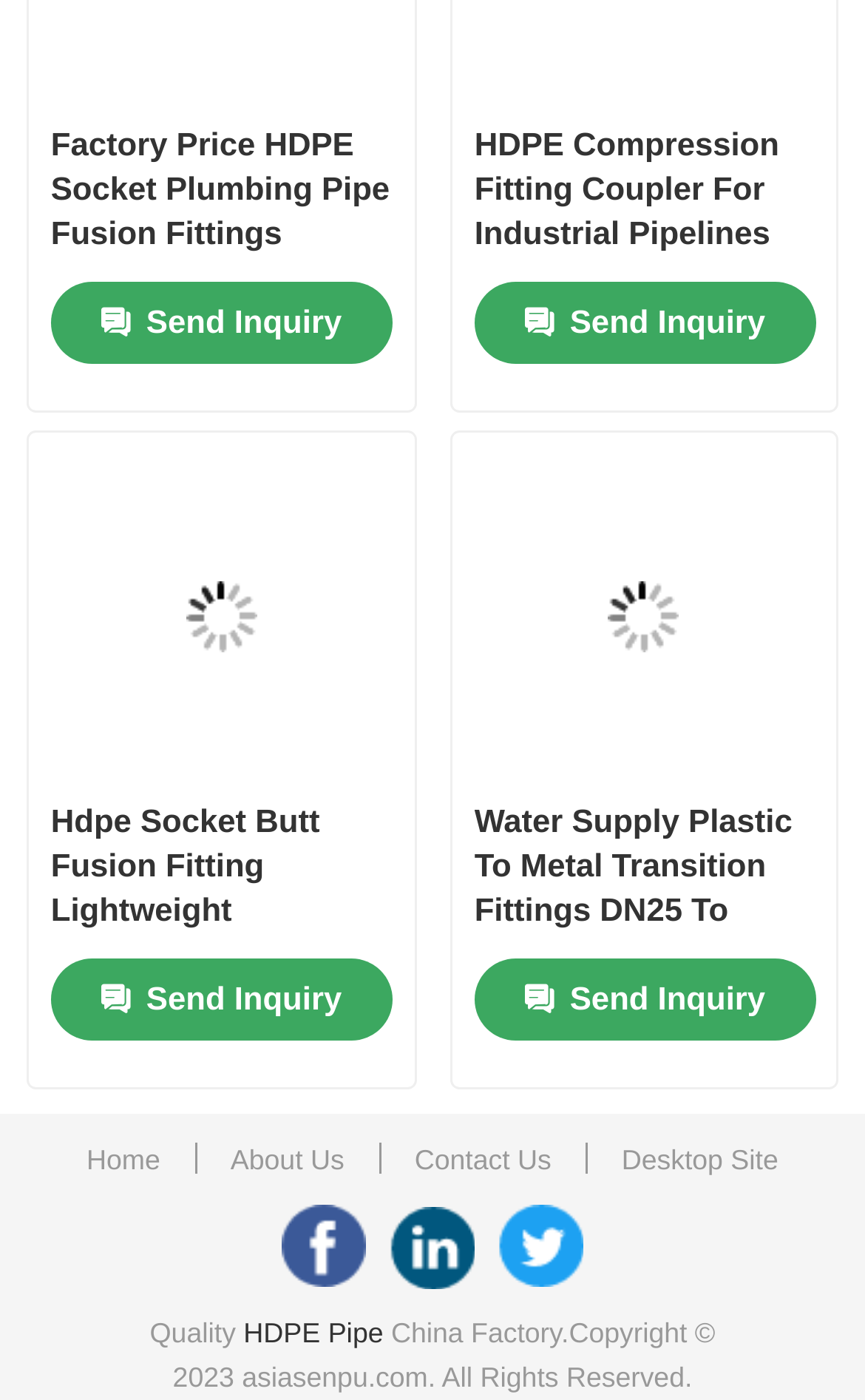Please determine the bounding box coordinates, formatted as (top-left x, top-left y, bottom-right x, bottom-right y), with all values as floating point numbers between 0 and 1. Identify the bounding box of the region described as: Contacts

[0.08, 0.293, 0.92, 0.38]